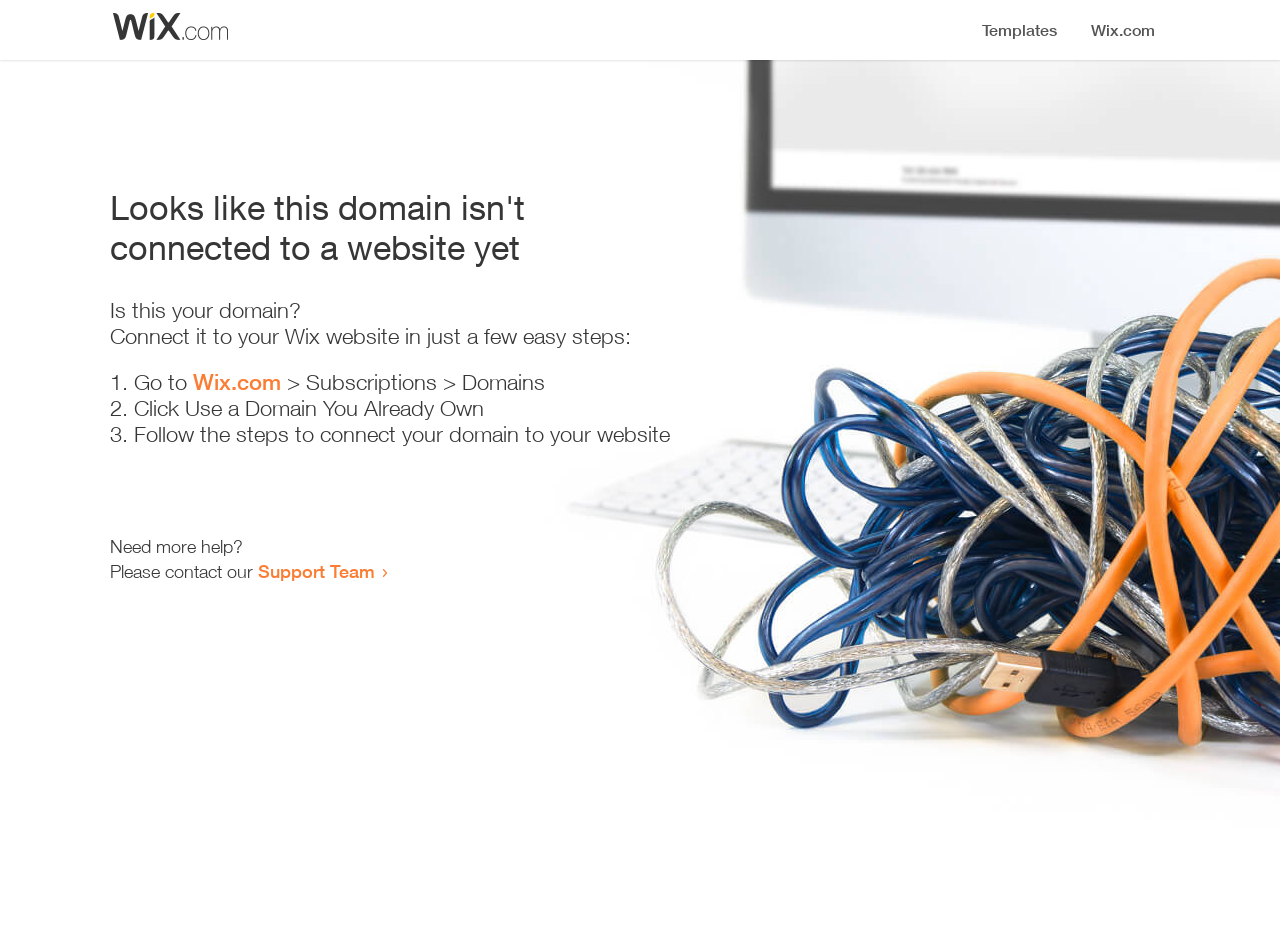What is the current status of the domain?
Look at the webpage screenshot and answer the question with a detailed explanation.

The webpage displays a heading that says 'Looks like this domain isn't connected to a website yet', indicating that the domain is not currently connected to a website.